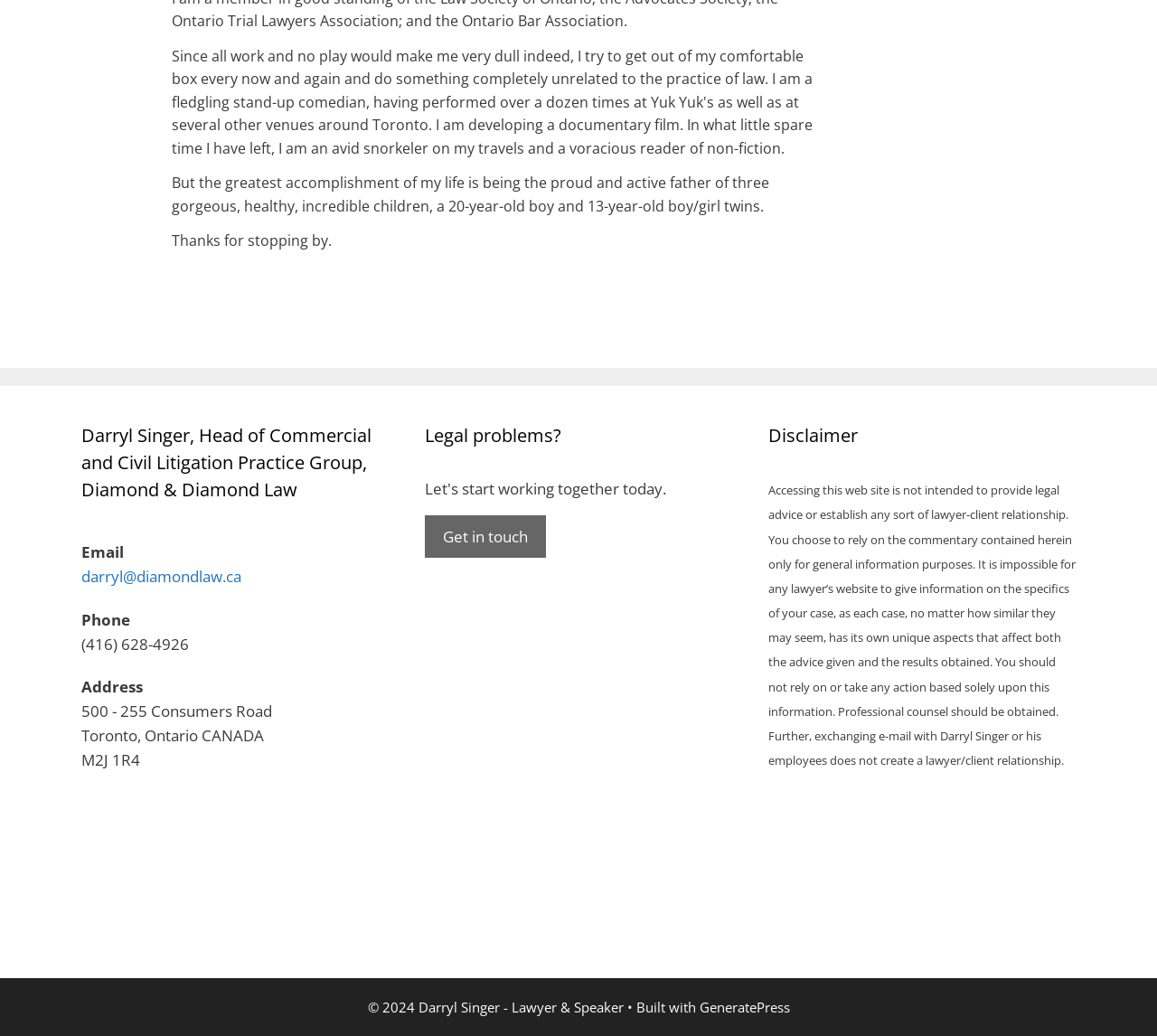Extract the bounding box coordinates of the UI element described: "Get in touch". Provide the coordinates in the format [left, top, right, bottom] with values ranging from 0 to 1.

[0.367, 0.497, 0.472, 0.538]